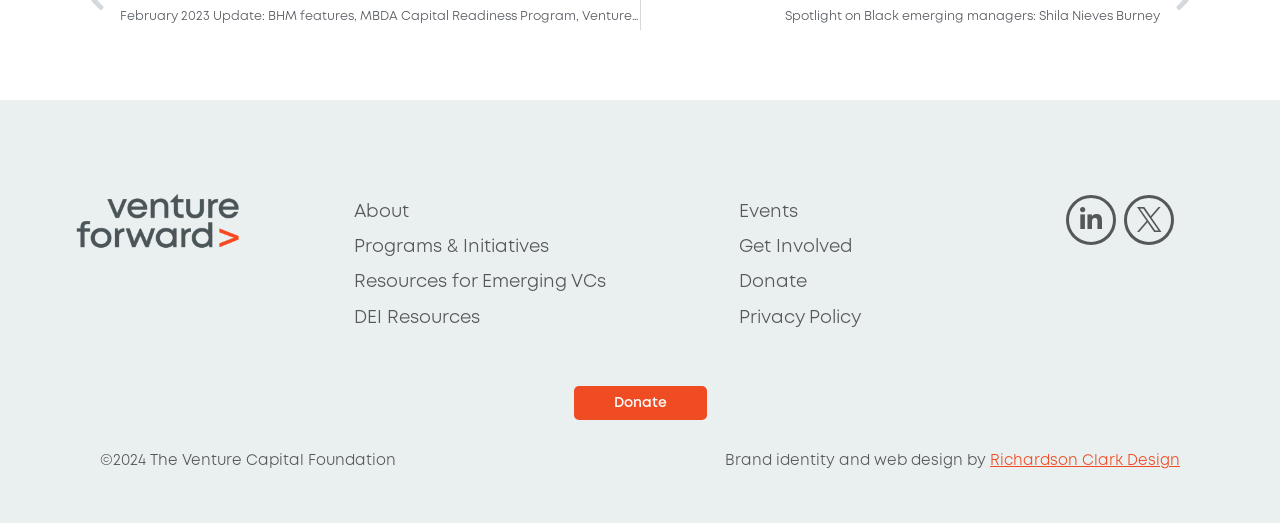Bounding box coordinates are specified in the format (top-left x, top-left y, bottom-right x, bottom-right y). All values are floating point numbers bounded between 0 and 1. Please provide the bounding box coordinate of the region this sentence describes: About

[0.261, 0.372, 0.489, 0.44]